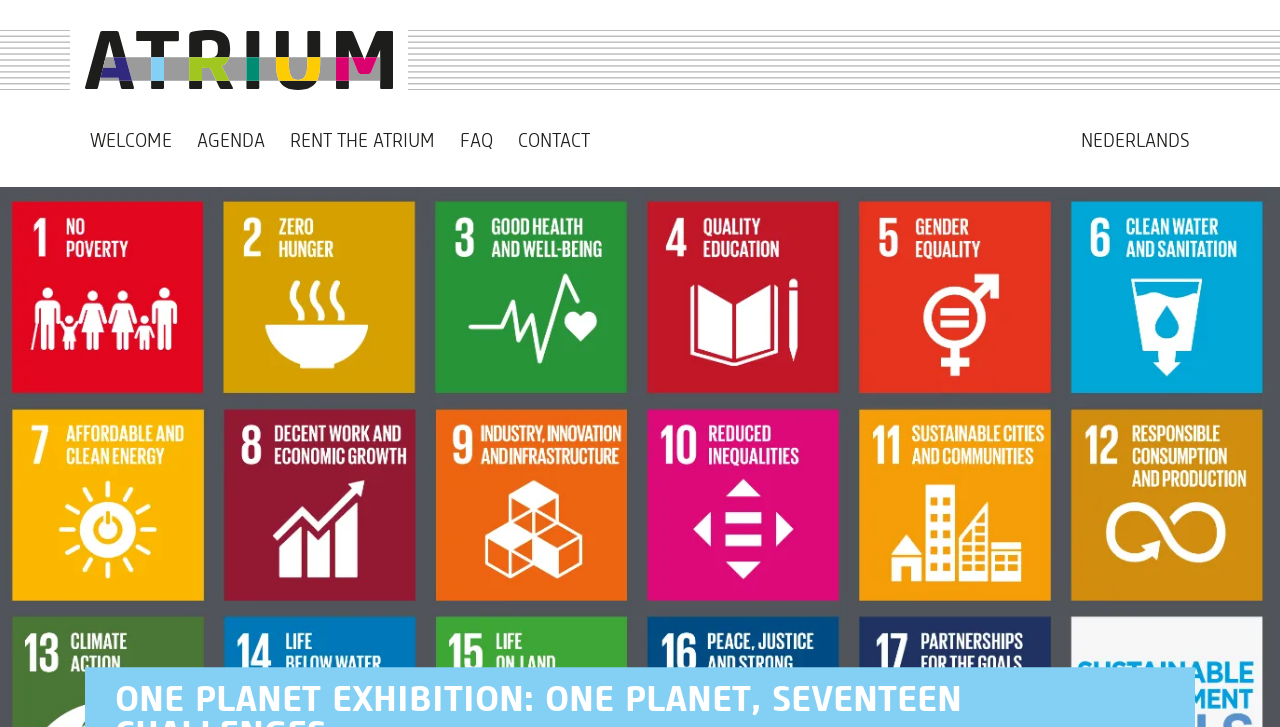Please provide a comprehensive response to the question based on the details in the image: How many languages are supported?

I found two language options, 'NEDERLANDS' and the default language, which is assumed to be English. Therefore, there are 2 languages supported.